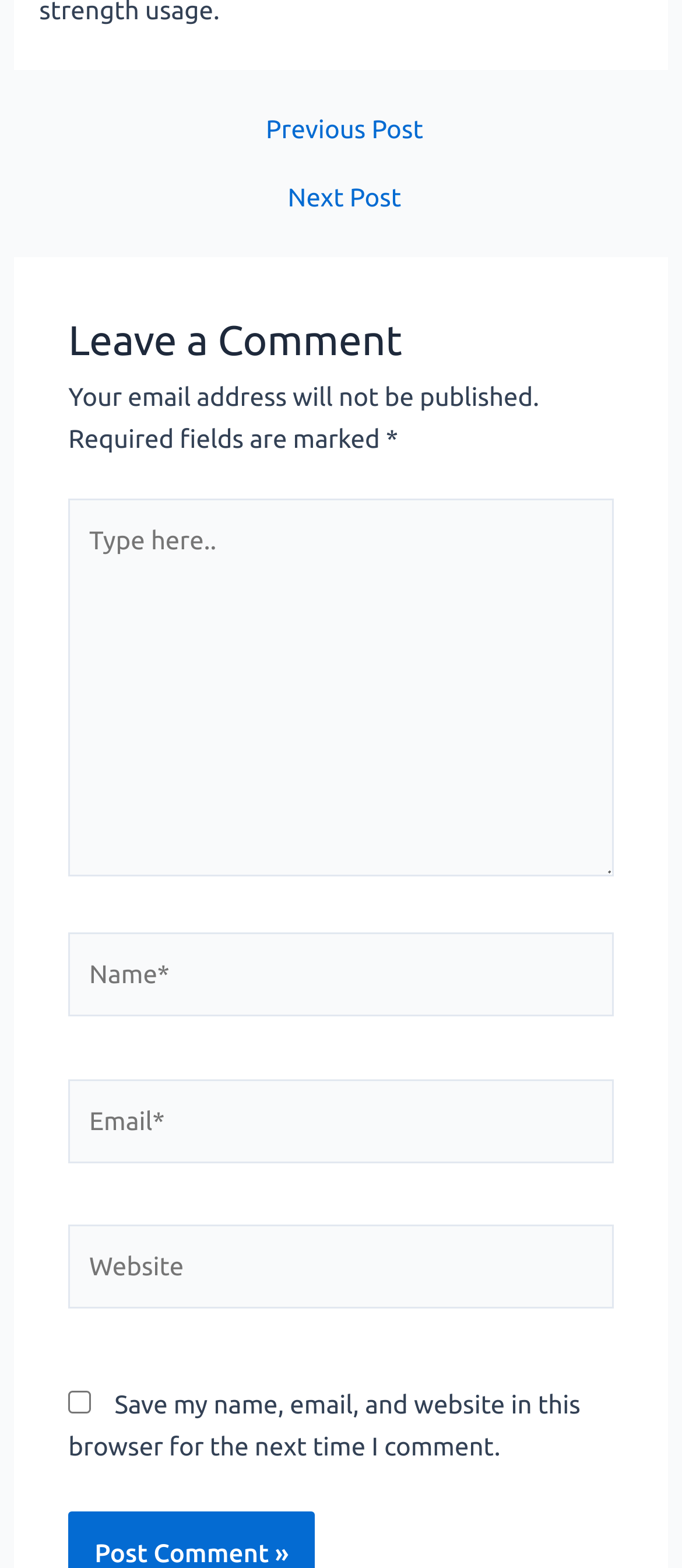How many fields are required in the comment form?
Deliver a detailed and extensive answer to the question.

The comment form has three required fields marked with an asterisk (*): Name, Email, and the comment box. These fields must be filled in for the form to be submitted.